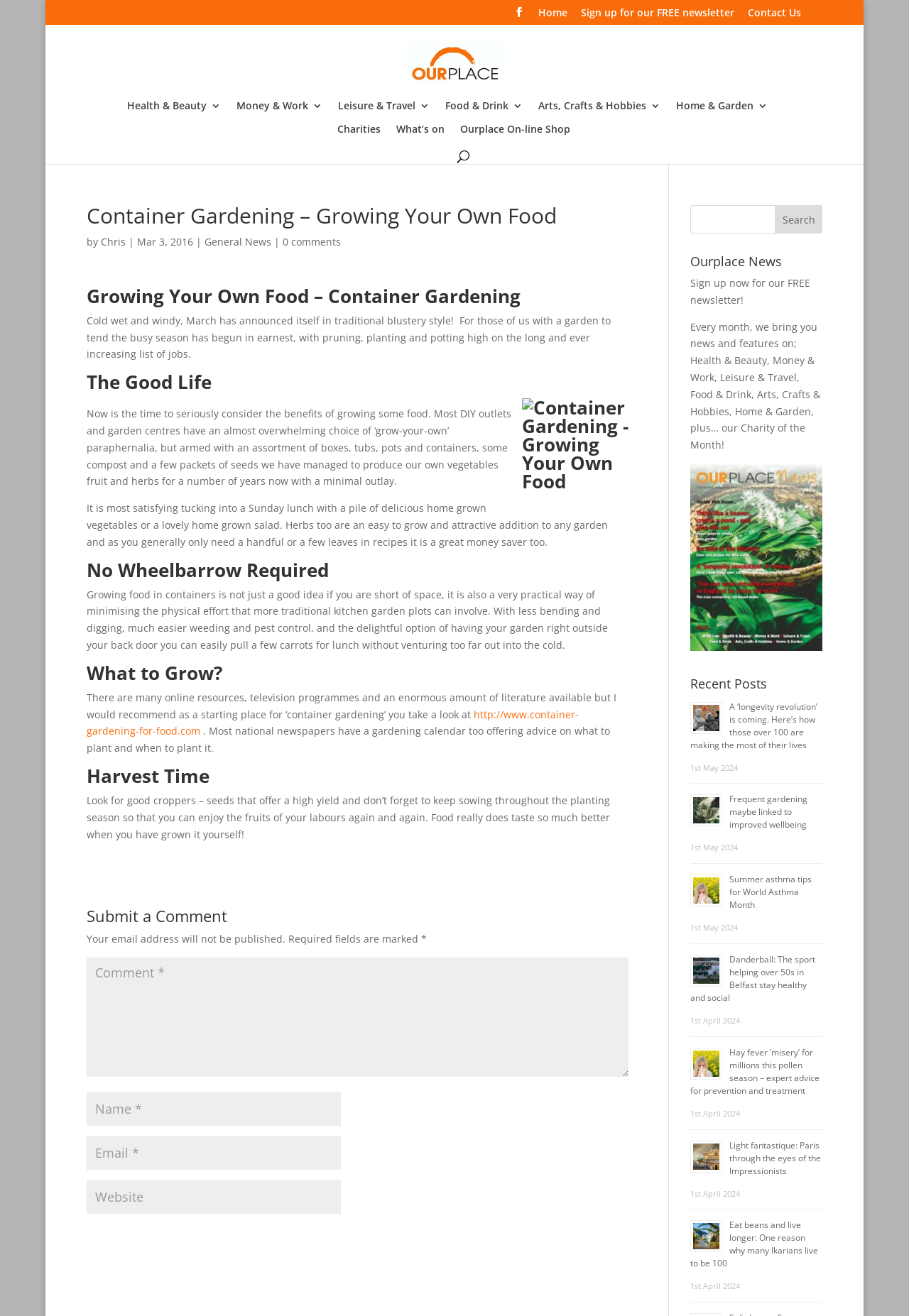Please locate the bounding box coordinates of the element that should be clicked to complete the given instruction: "Search for documentation".

None